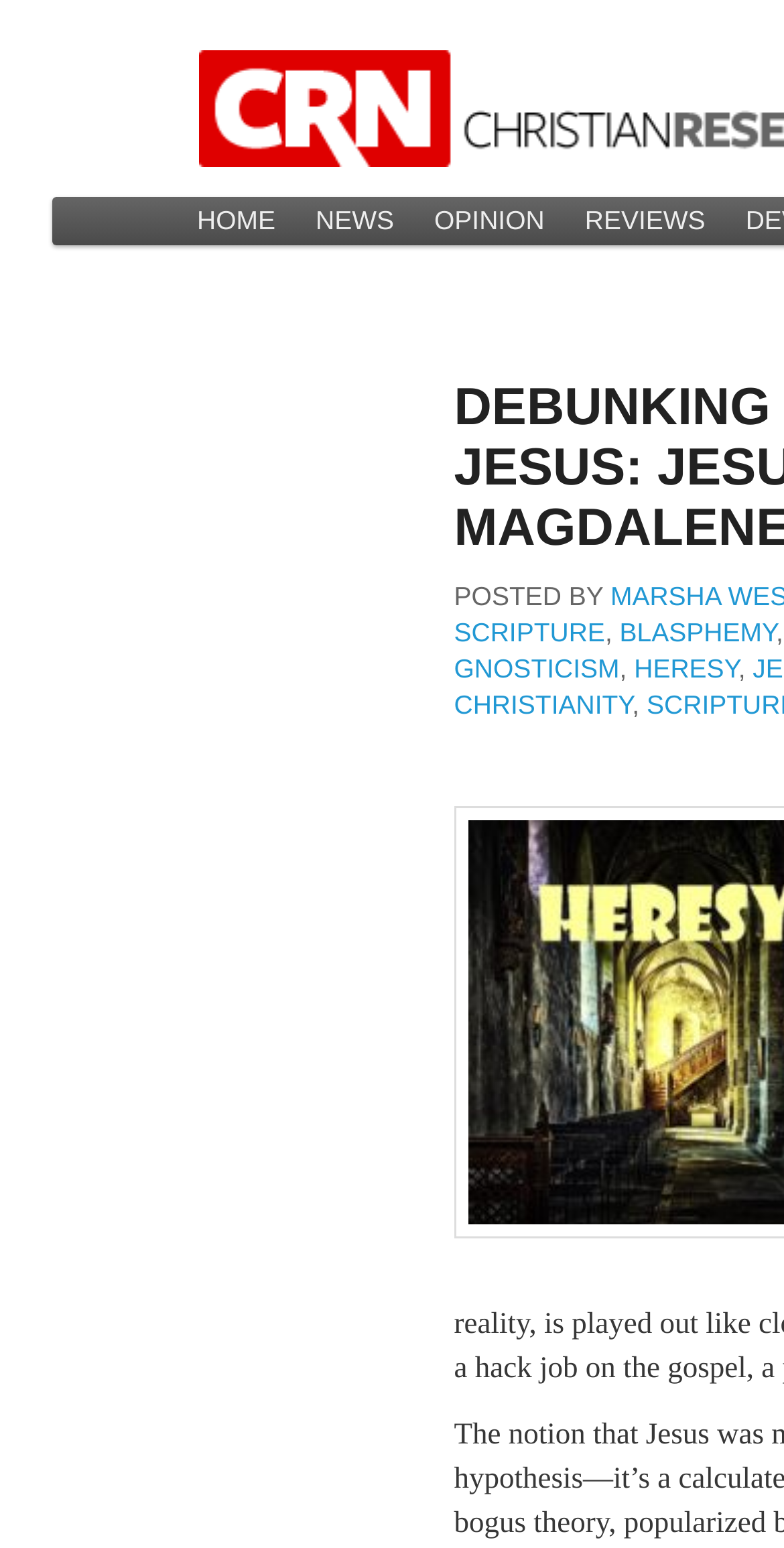Please find the bounding box for the following UI element description. Provide the coordinates in (top-left x, top-left y, bottom-right x, bottom-right y) format, with values between 0 and 1: Skip to secondary content

[0.262, 0.127, 0.696, 0.158]